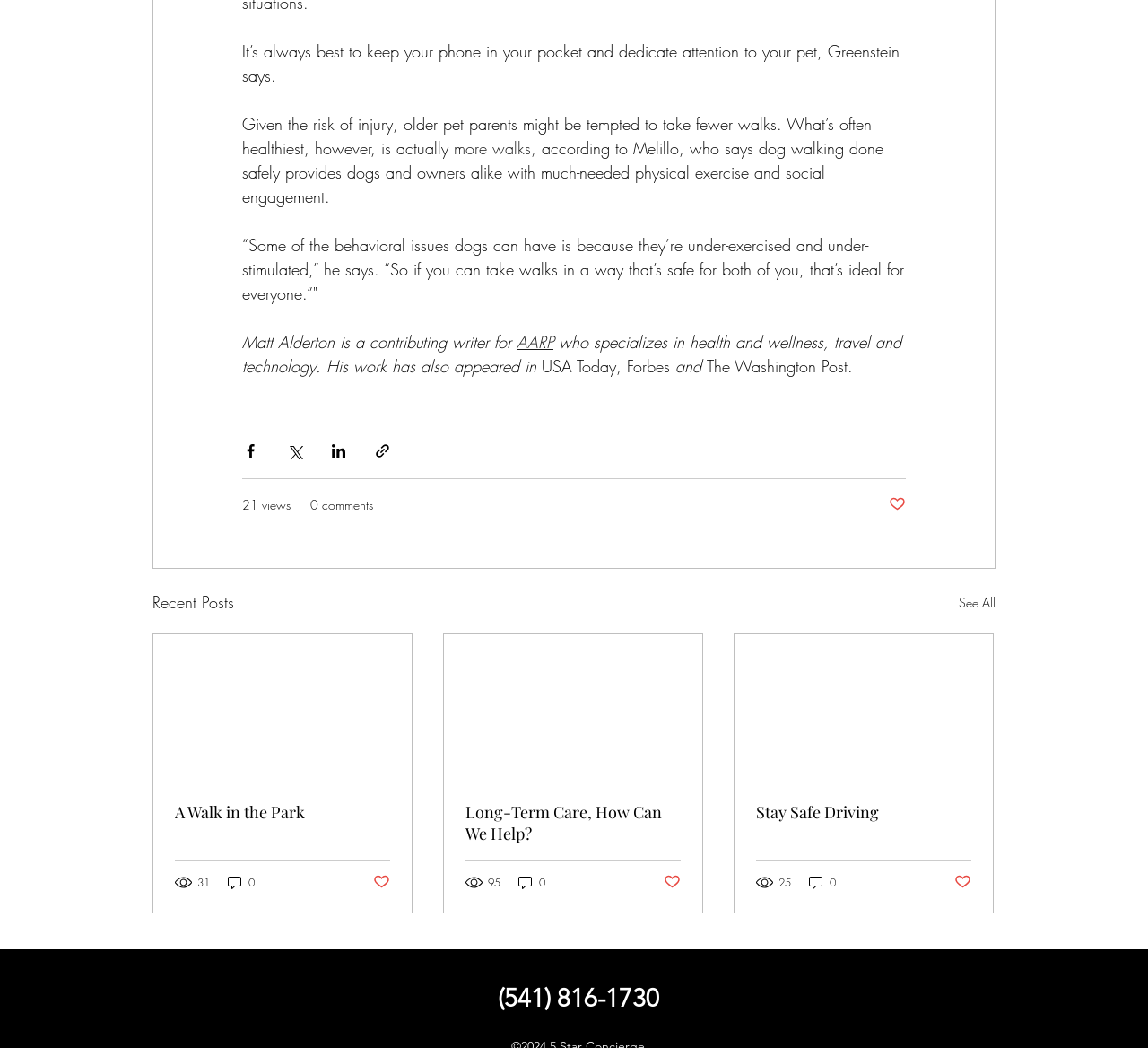Provide the bounding box coordinates of the HTML element described by the text: "parent_node: Stay Safe Driving". The coordinates should be in the format [left, top, right, bottom] with values between 0 and 1.

[0.64, 0.605, 0.865, 0.744]